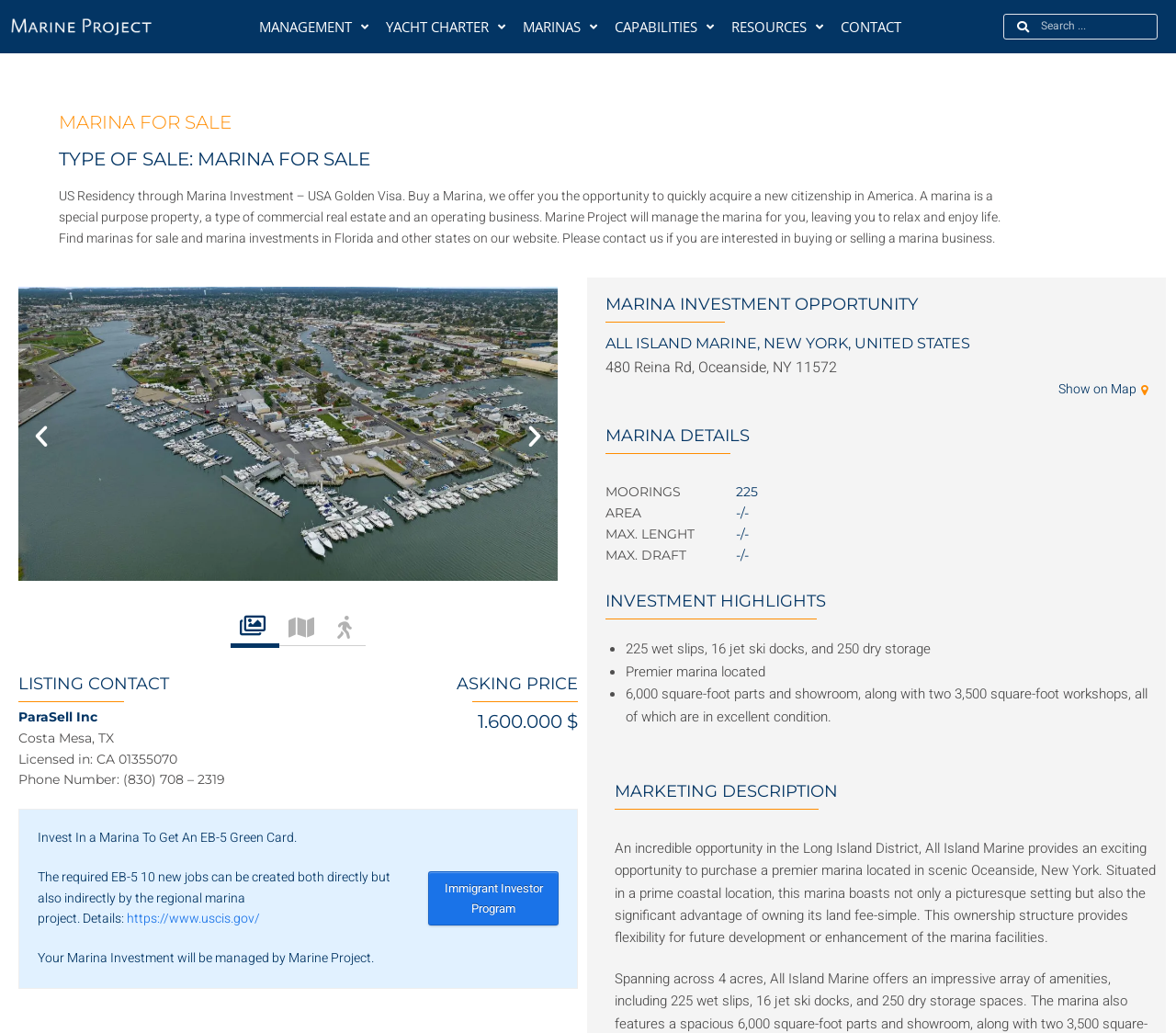Please provide the bounding box coordinates for the element that needs to be clicked to perform the following instruction: "View MARINA FOR SALE details". The coordinates should be given as four float numbers between 0 and 1, i.e., [left, top, right, bottom].

[0.05, 0.11, 0.95, 0.128]